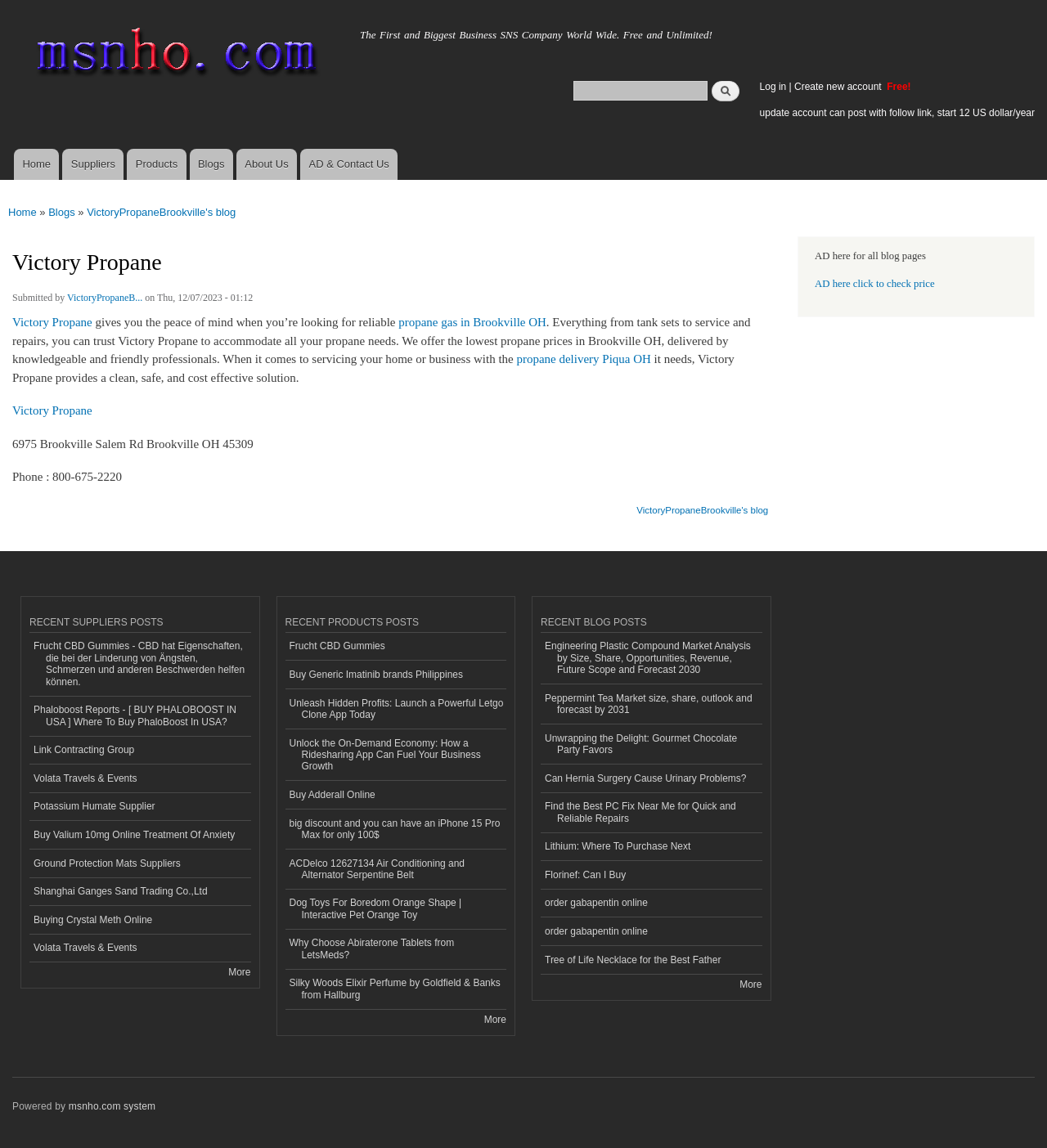Identify the bounding box for the described UI element: "Victory Propane".

[0.012, 0.275, 0.088, 0.287]